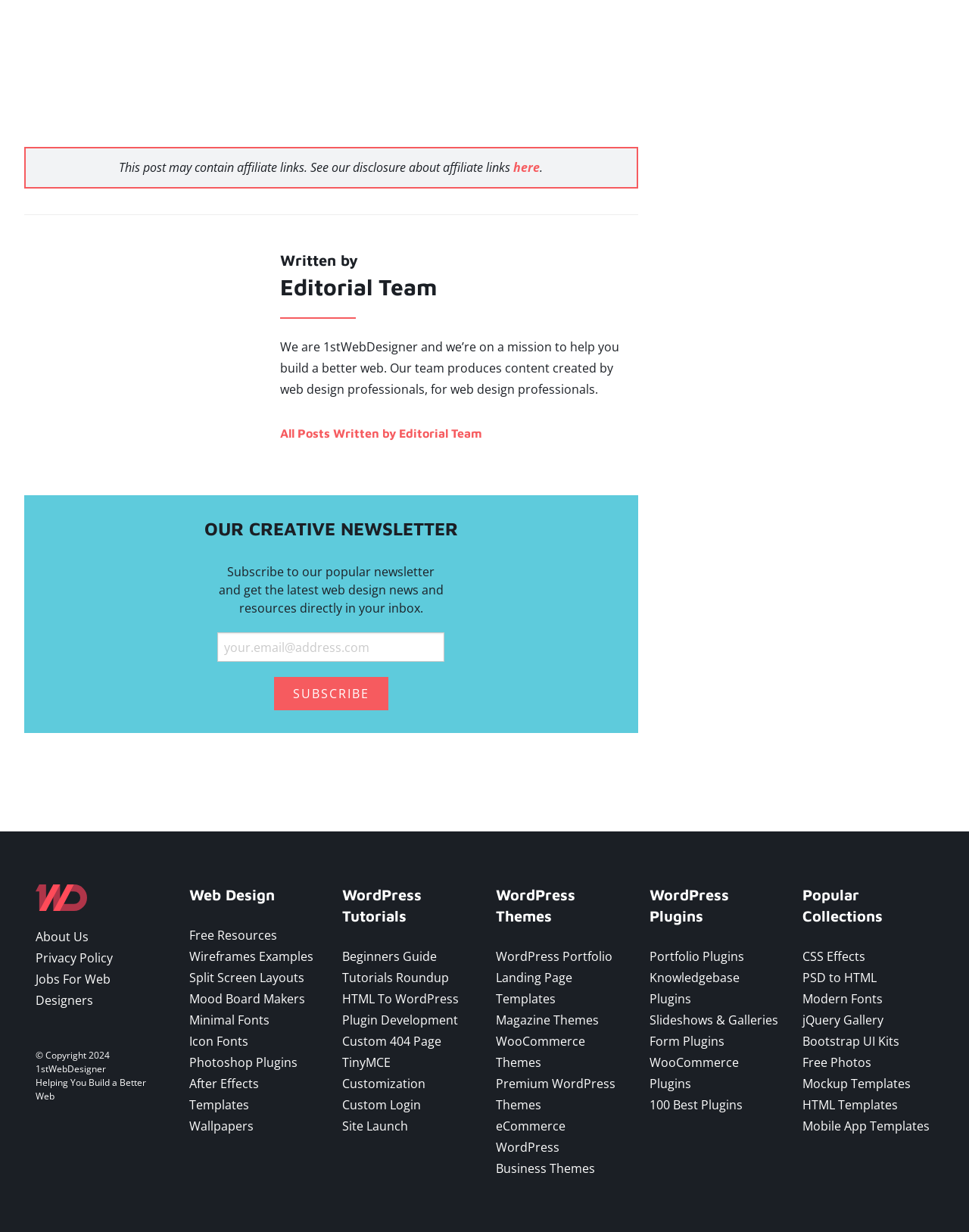Please reply to the following question using a single word or phrase: 
Who is the author of the content?

Editorial Team